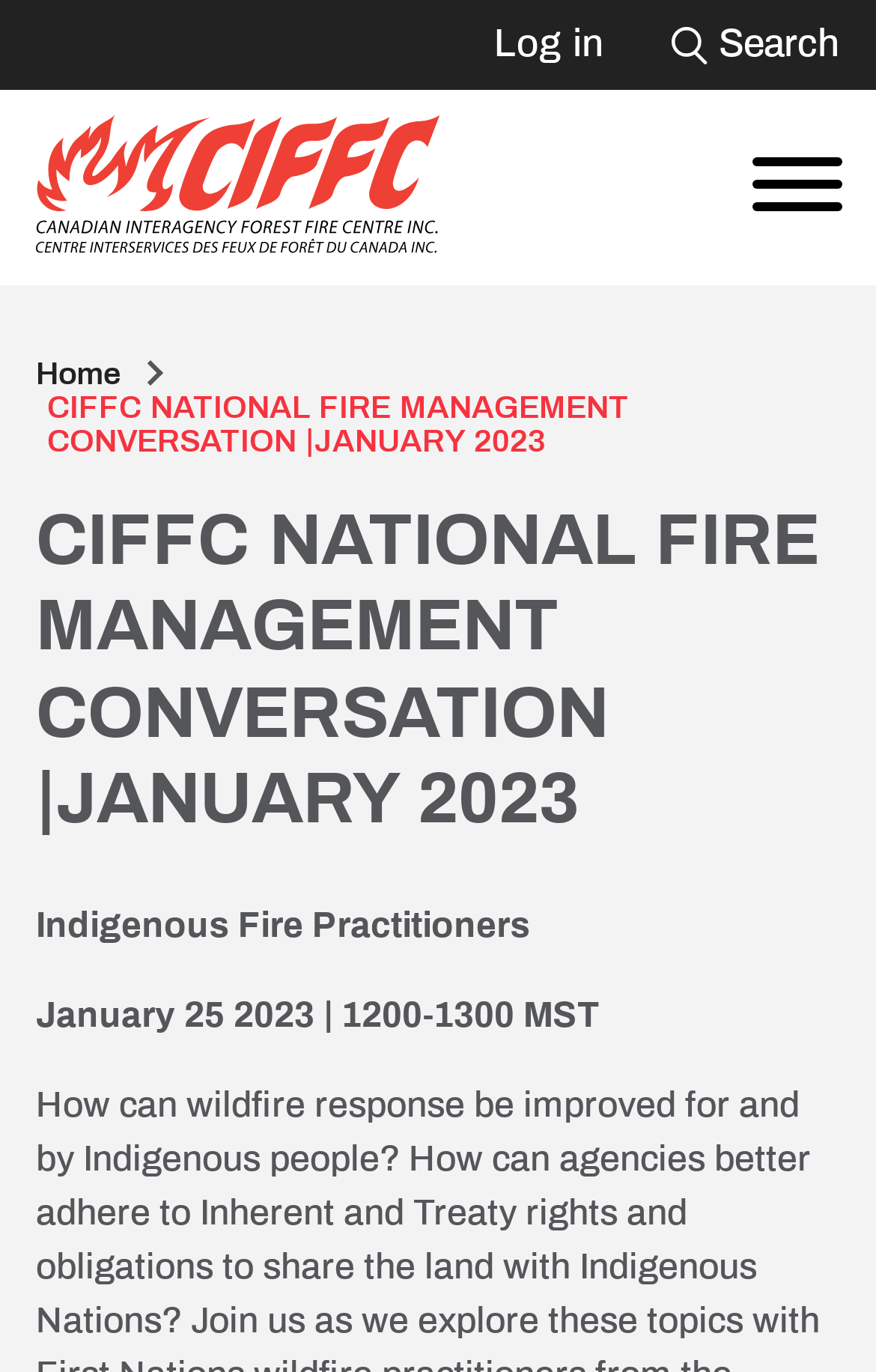Provide your answer in one word or a succinct phrase for the question: 
What is the topic of the conversation?

Indigenous Fire Practitioners